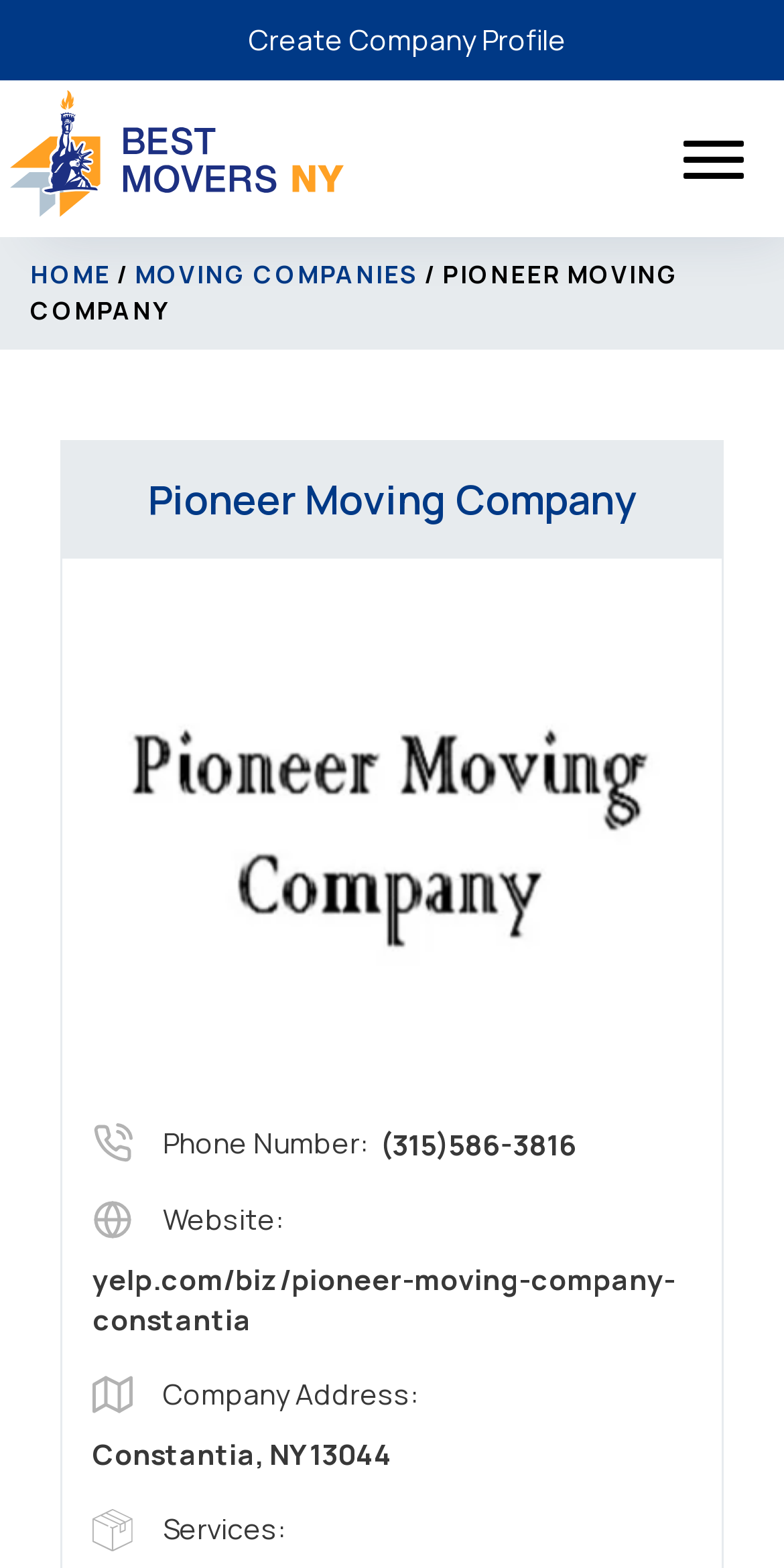Analyze the image and deliver a detailed answer to the question: What is the phone number of Pioneer Moving Company?

I found the phone number by looking at the text next to the phone icon, which is located below the company logo and above the website and address information.